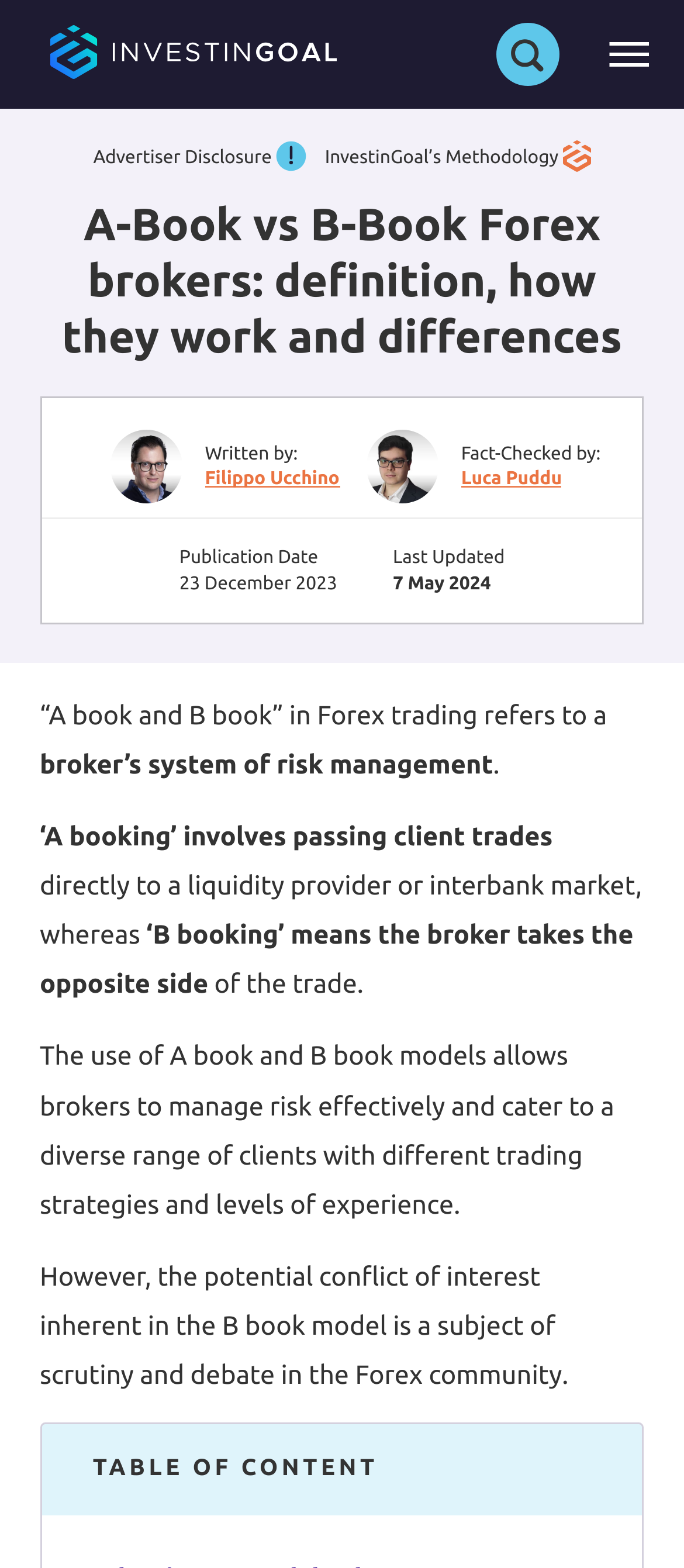What is the subject of scrutiny and debate in the Forex community?
Please use the image to provide a one-word or short phrase answer.

Conflict of interest in B-Book model